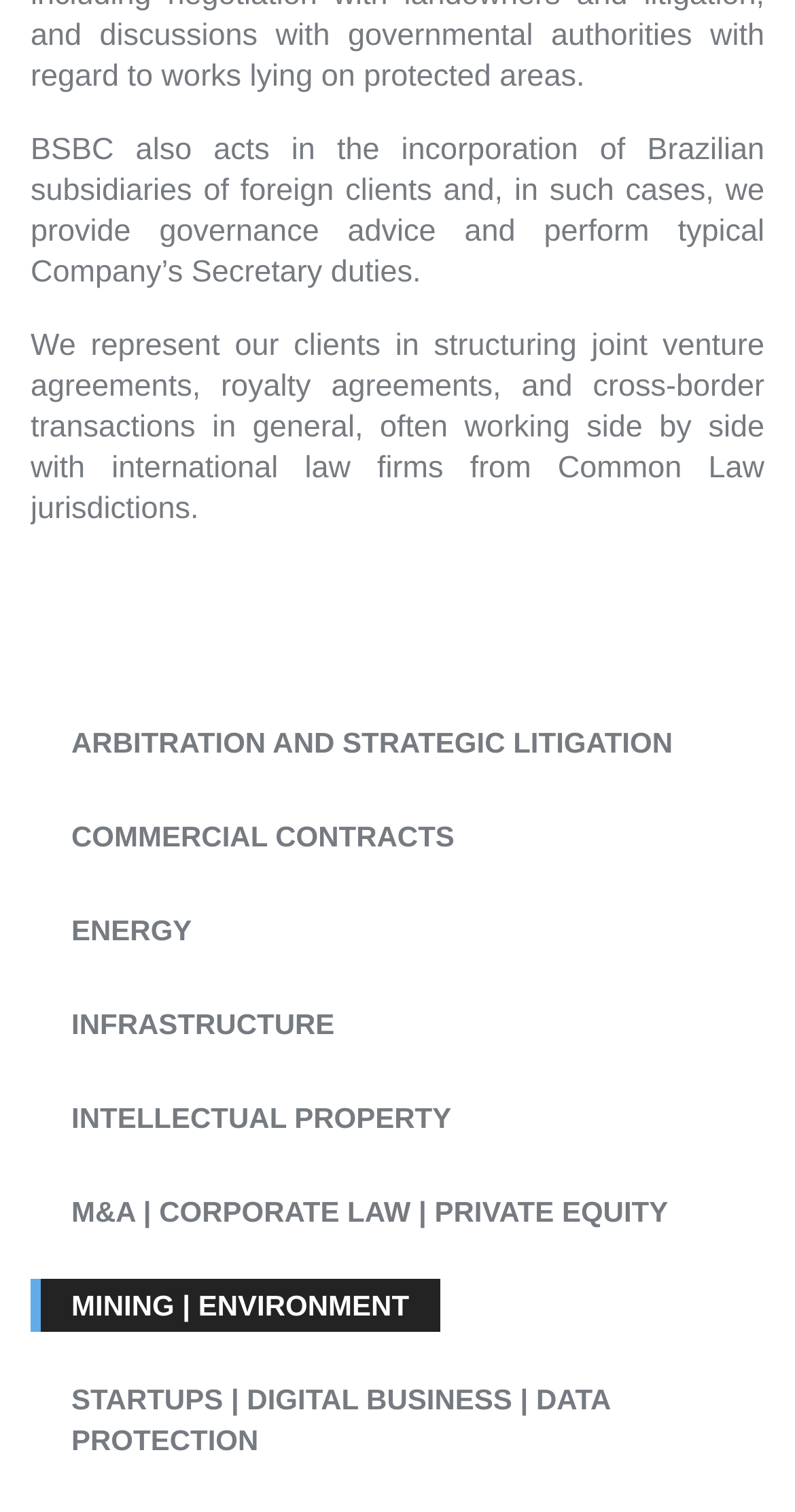Please find the bounding box coordinates of the section that needs to be clicked to achieve this instruction: "Explore COMMERCIAL CONTRACTS".

[0.09, 0.54, 0.572, 0.567]